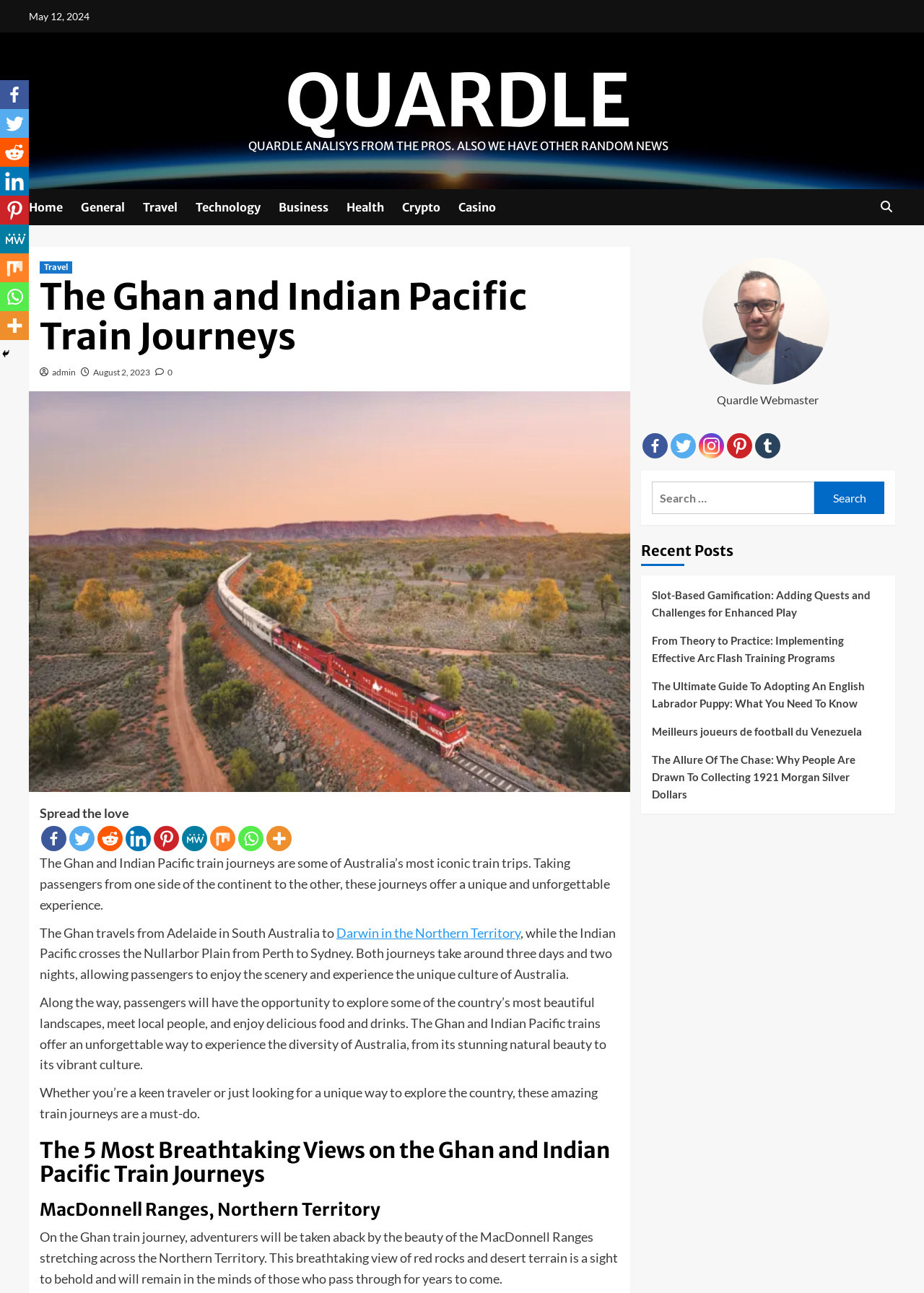What is the purpose of the search box on the webpage?
Using the image as a reference, answer the question in detail.

The search box on the webpage is located in the 'Recent Posts' section and is labeled as 'Search for:'. This suggests that the purpose of the search box is to allow users to search for specific posts or articles on the webpage.